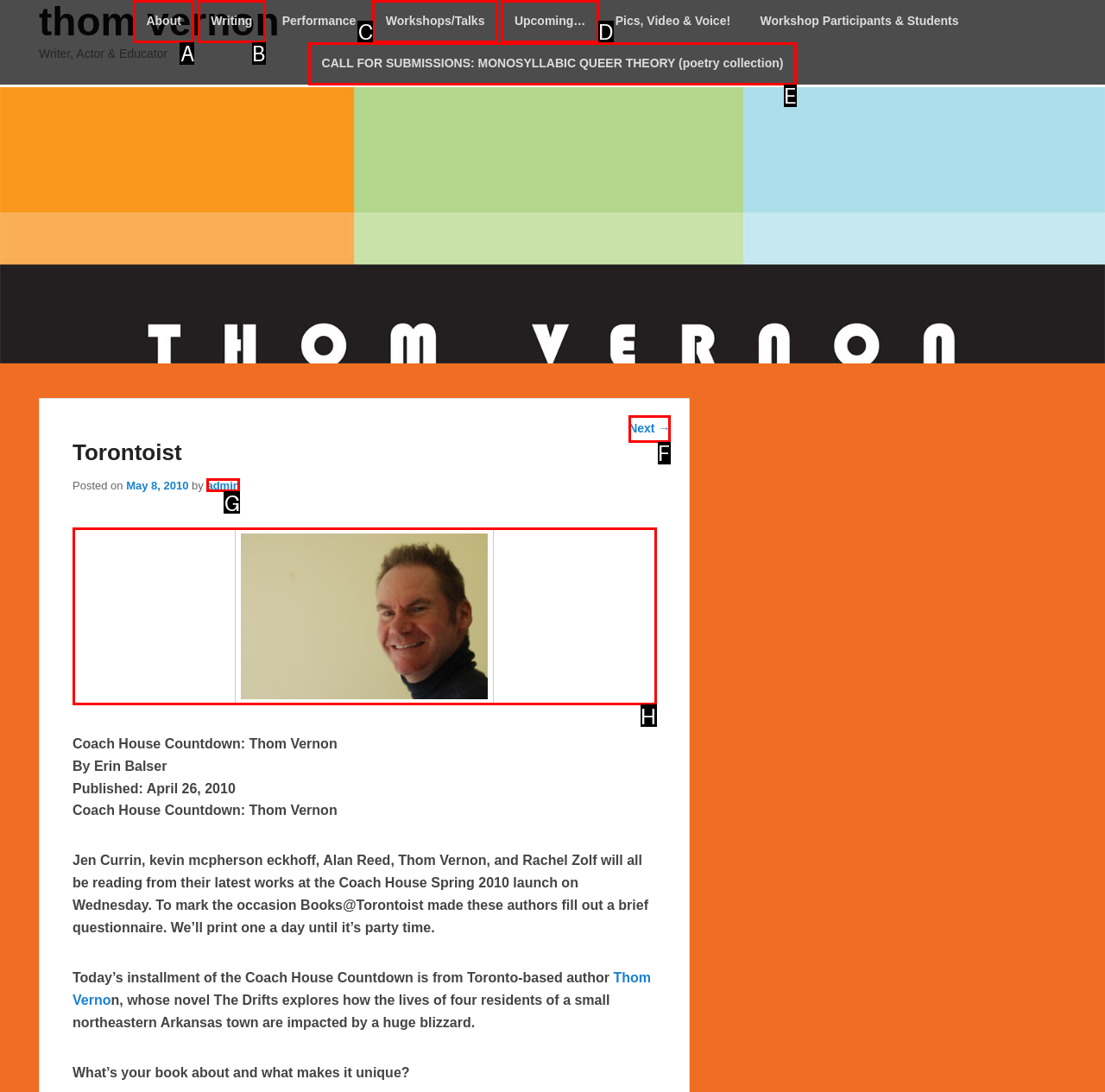Identify which option matches the following description: Next →
Answer by giving the letter of the correct option directly.

F